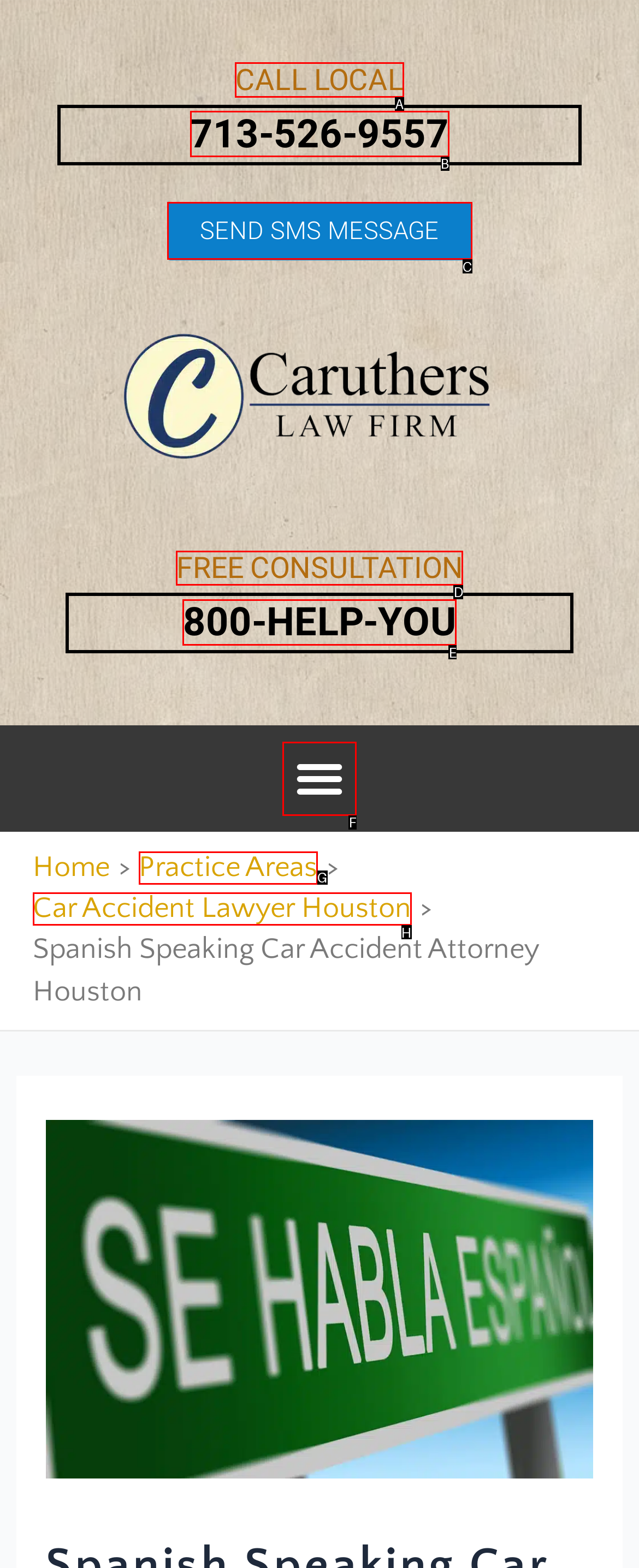Show which HTML element I need to click to perform this task: Click CALL LOCAL Answer with the letter of the correct choice.

A